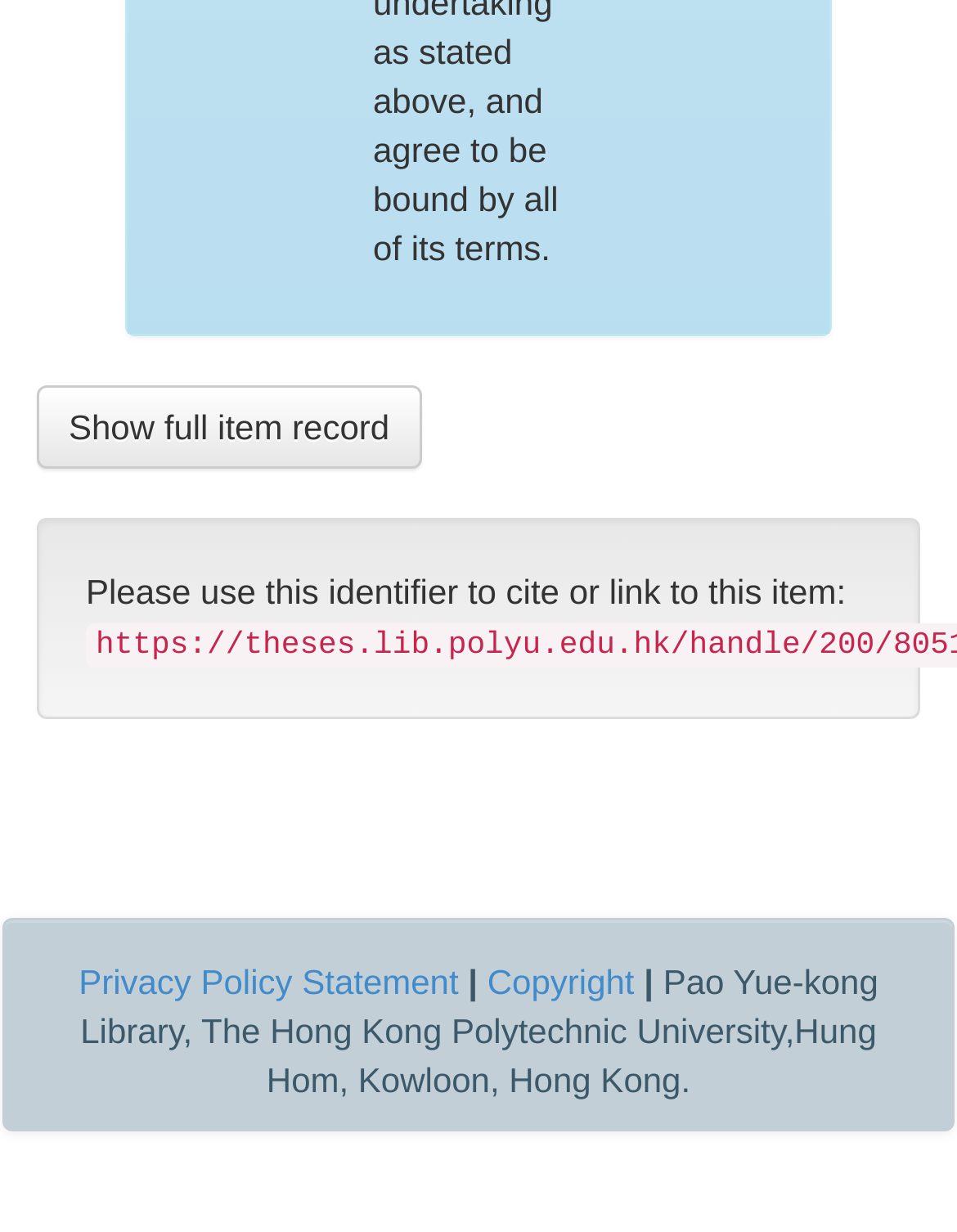What is the identifier for citing or linking to this item?
Use the image to give a comprehensive and detailed response to the question.

The text 'Please use this identifier to cite or link to this item:' is present, but the actual identifier is not provided on this page.